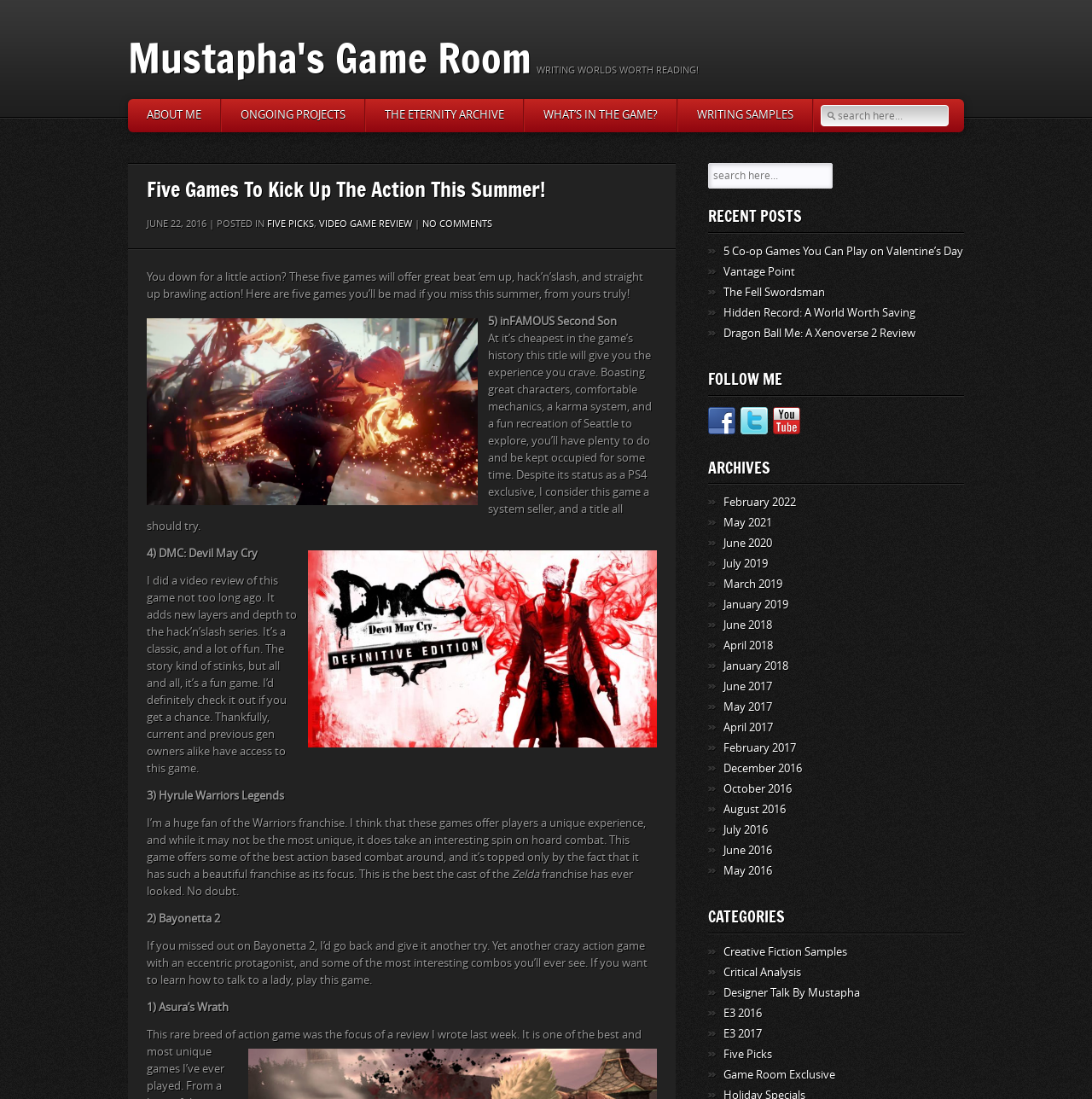Point out the bounding box coordinates of the section to click in order to follow this instruction: "View archives from June 2016".

[0.662, 0.768, 0.707, 0.781]